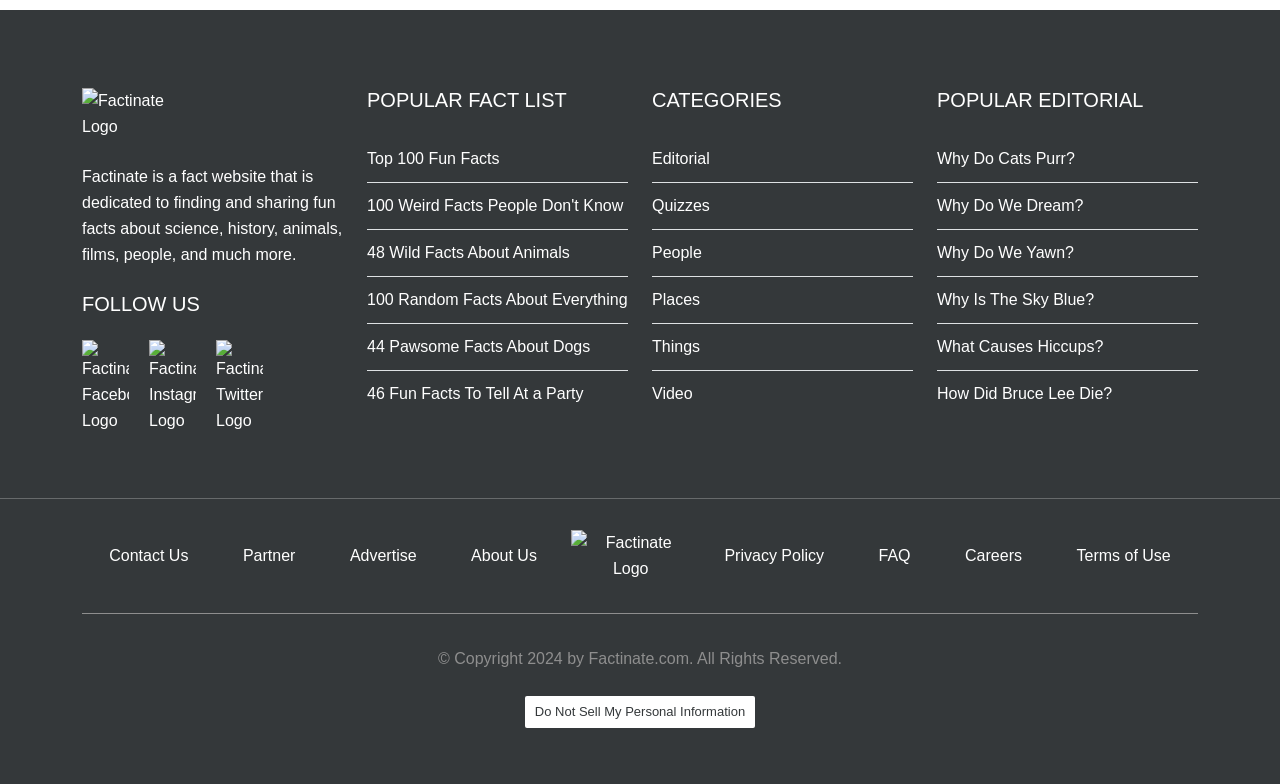Identify the bounding box coordinates for the UI element described as: "Editorial". The coordinates should be provided as four floats between 0 and 1: [left, top, right, bottom].

[0.509, 0.191, 0.555, 0.212]